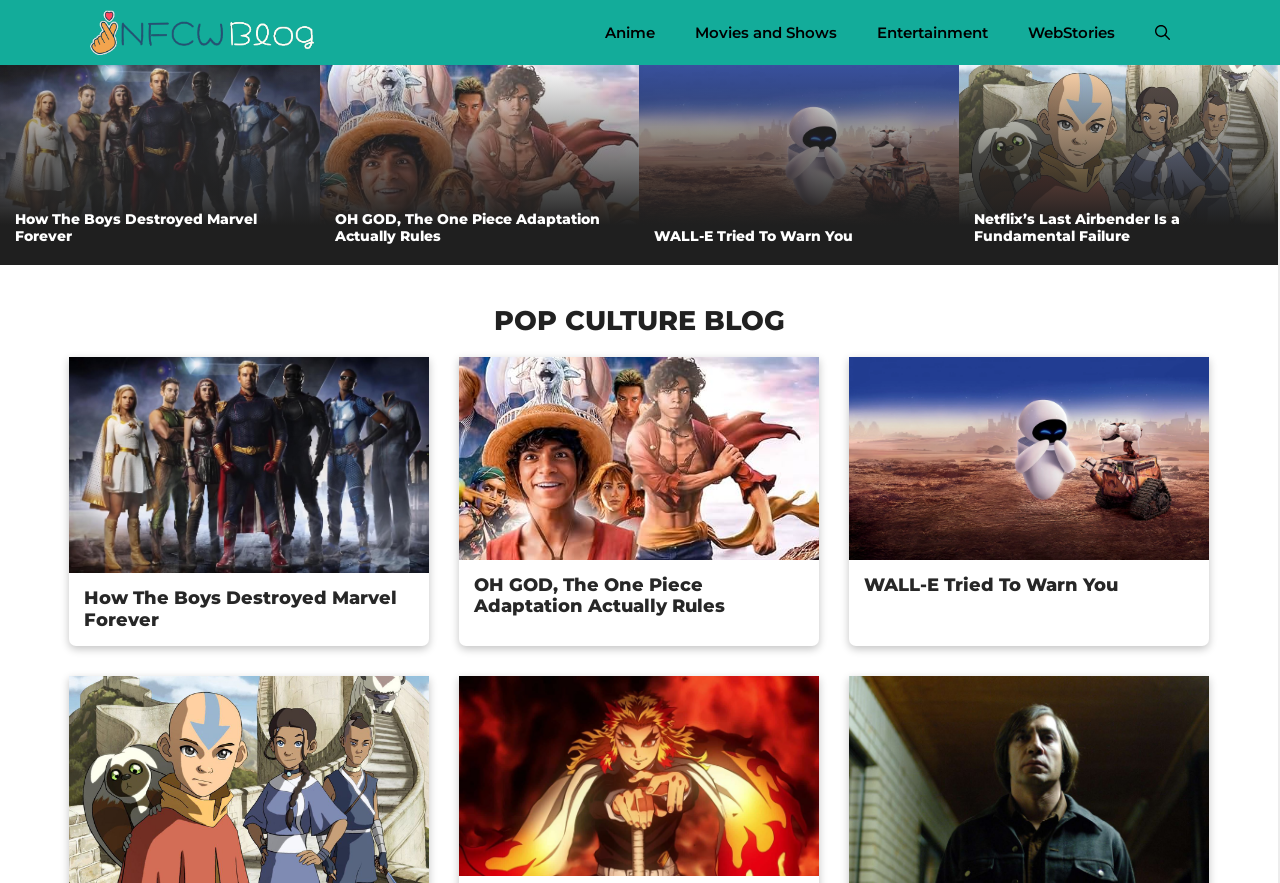Identify the bounding box coordinates for the UI element described as follows: "Movies and Shows". Ensure the coordinates are four float numbers between 0 and 1, formatted as [left, top, right, bottom].

[0.527, 0.0, 0.67, 0.074]